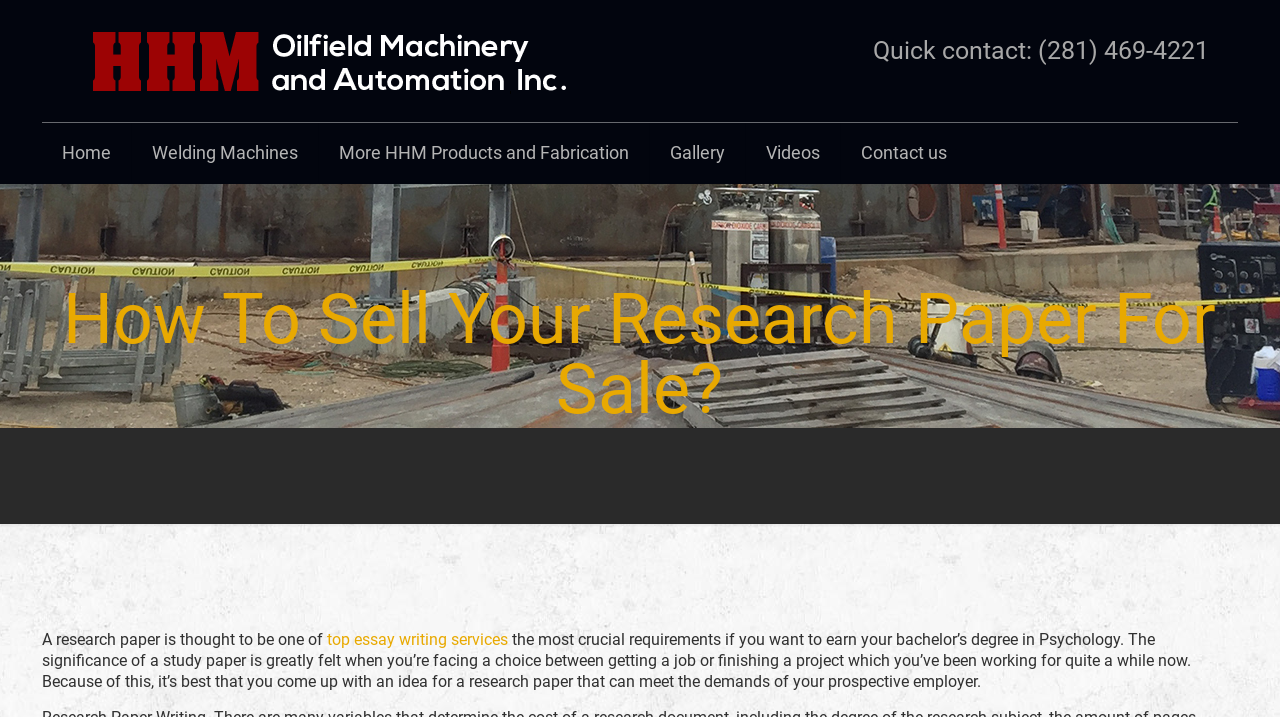Locate the bounding box coordinates of the UI element described by: "More HHM Products and Fabrication". Provide the coordinates as four float numbers between 0 and 1, formatted as [left, top, right, bottom].

[0.249, 0.172, 0.508, 0.255]